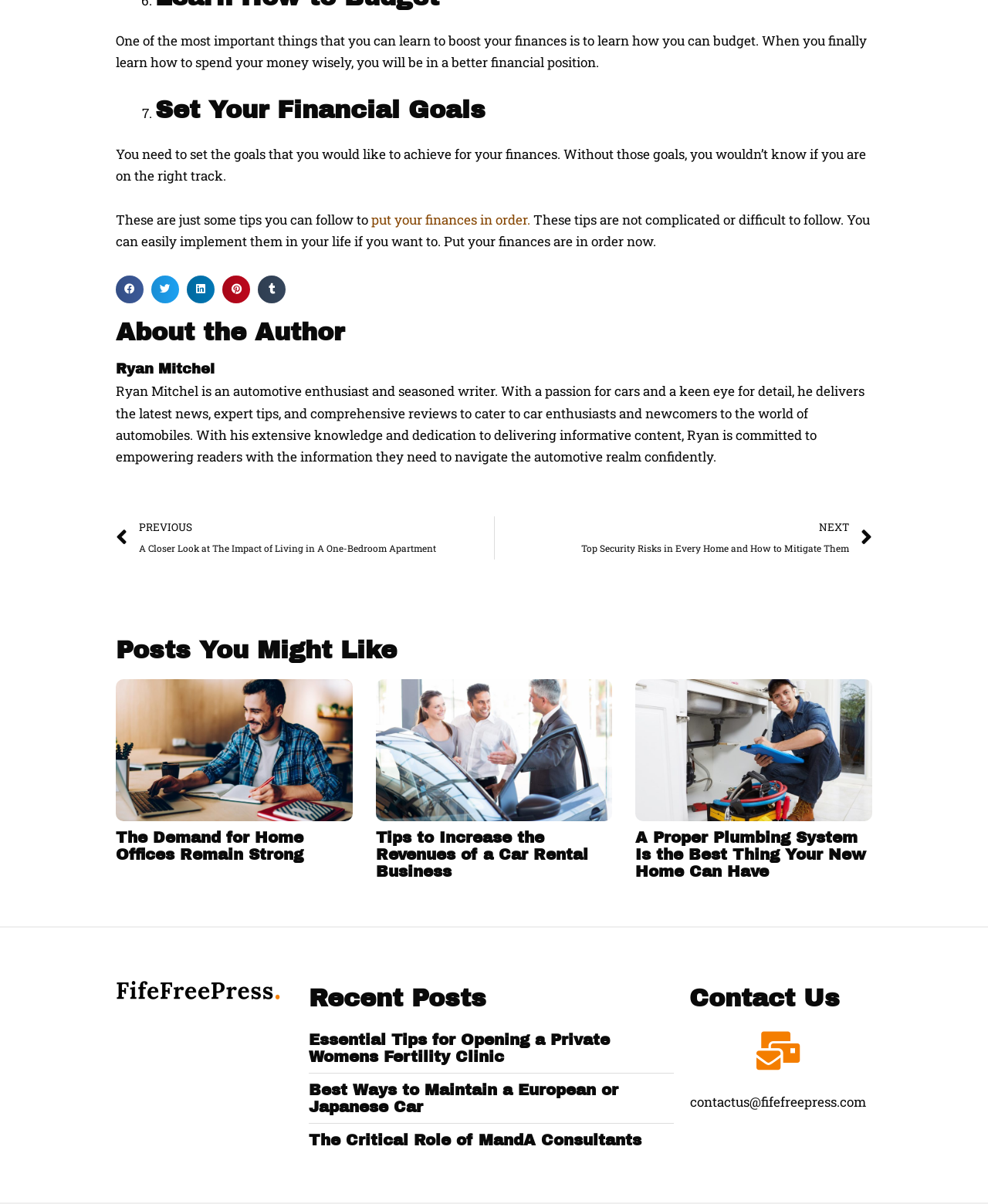Using the information in the image, give a comprehensive answer to the question: 
Who is the author of the article?

The author of the article is Ryan Mitchel, which is mentioned in the 'About the Author' section, along with a brief description of his background and expertise.